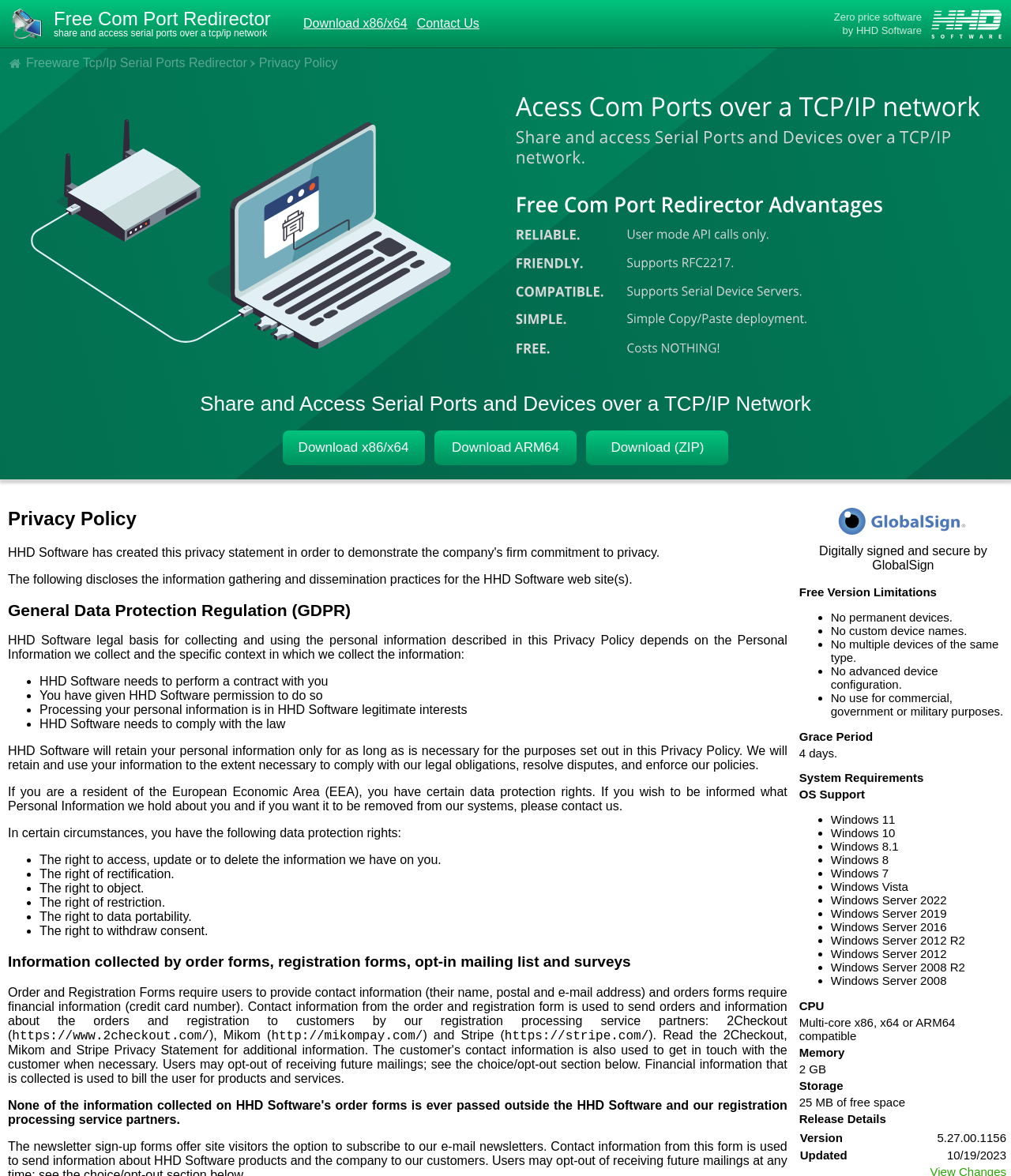Please provide the bounding box coordinates in the format (top-left x, top-left y, bottom-right x, bottom-right y). Remember, all values are floating point numbers between 0 and 1. What is the bounding box coordinate of the region described as: Privacy Policy

[0.256, 0.048, 0.334, 0.059]